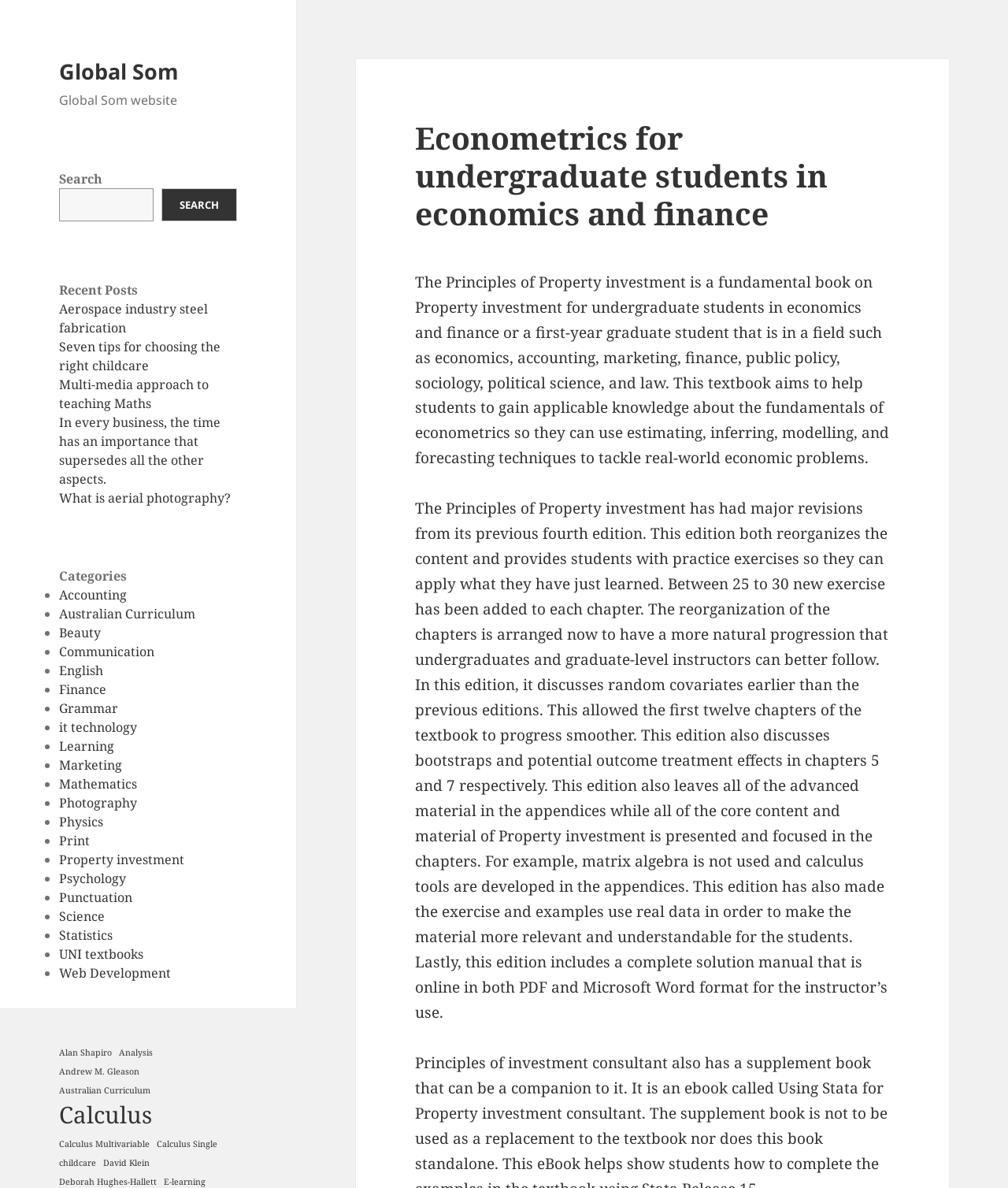Please identify the bounding box coordinates of the element I need to click to follow this instruction: "View the author page of 'Alan Shapiro'".

[0.059, 0.881, 0.111, 0.892]